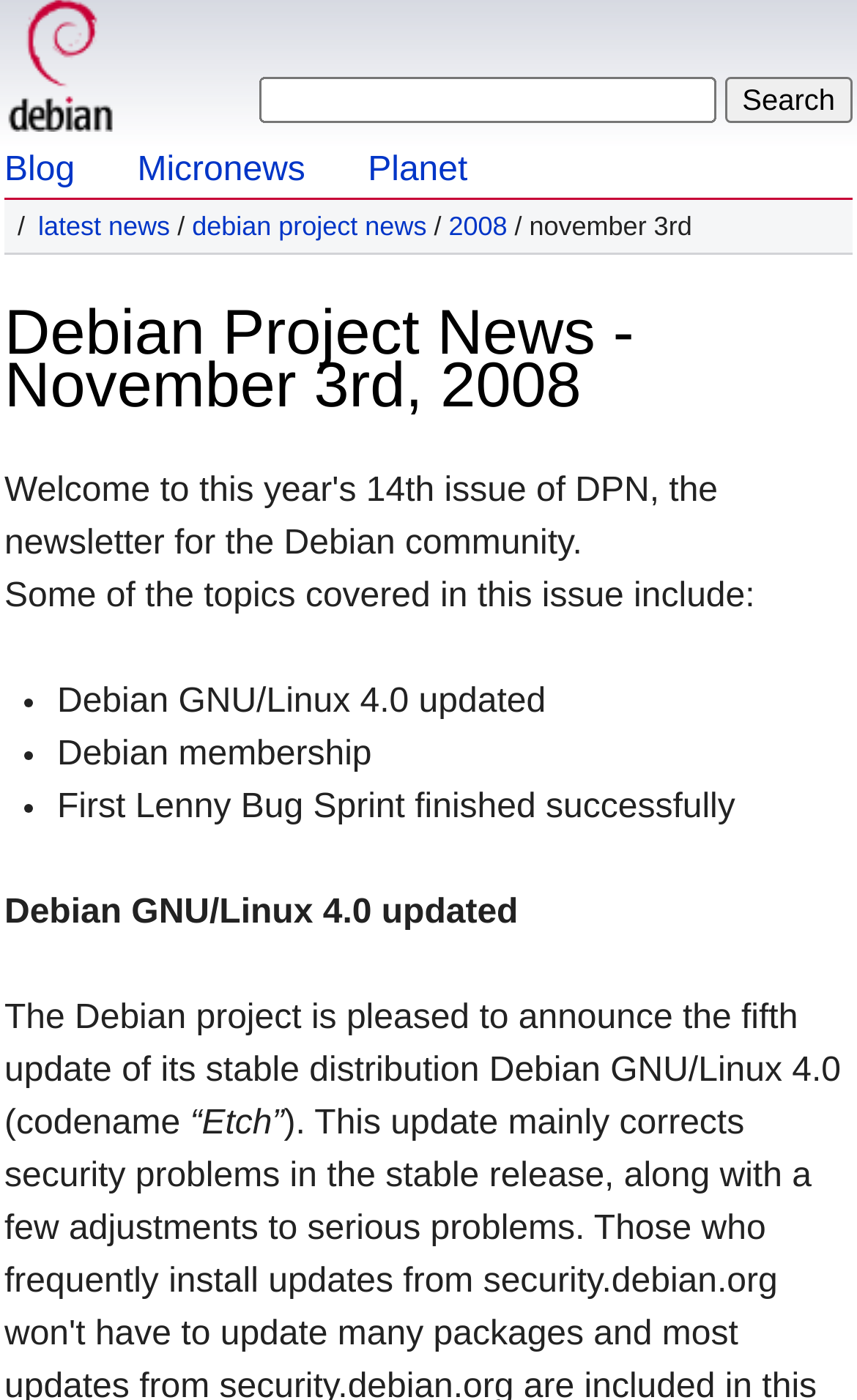Find the bounding box coordinates for the area that should be clicked to accomplish the instruction: "visit Debian project news".

[0.224, 0.151, 0.498, 0.173]